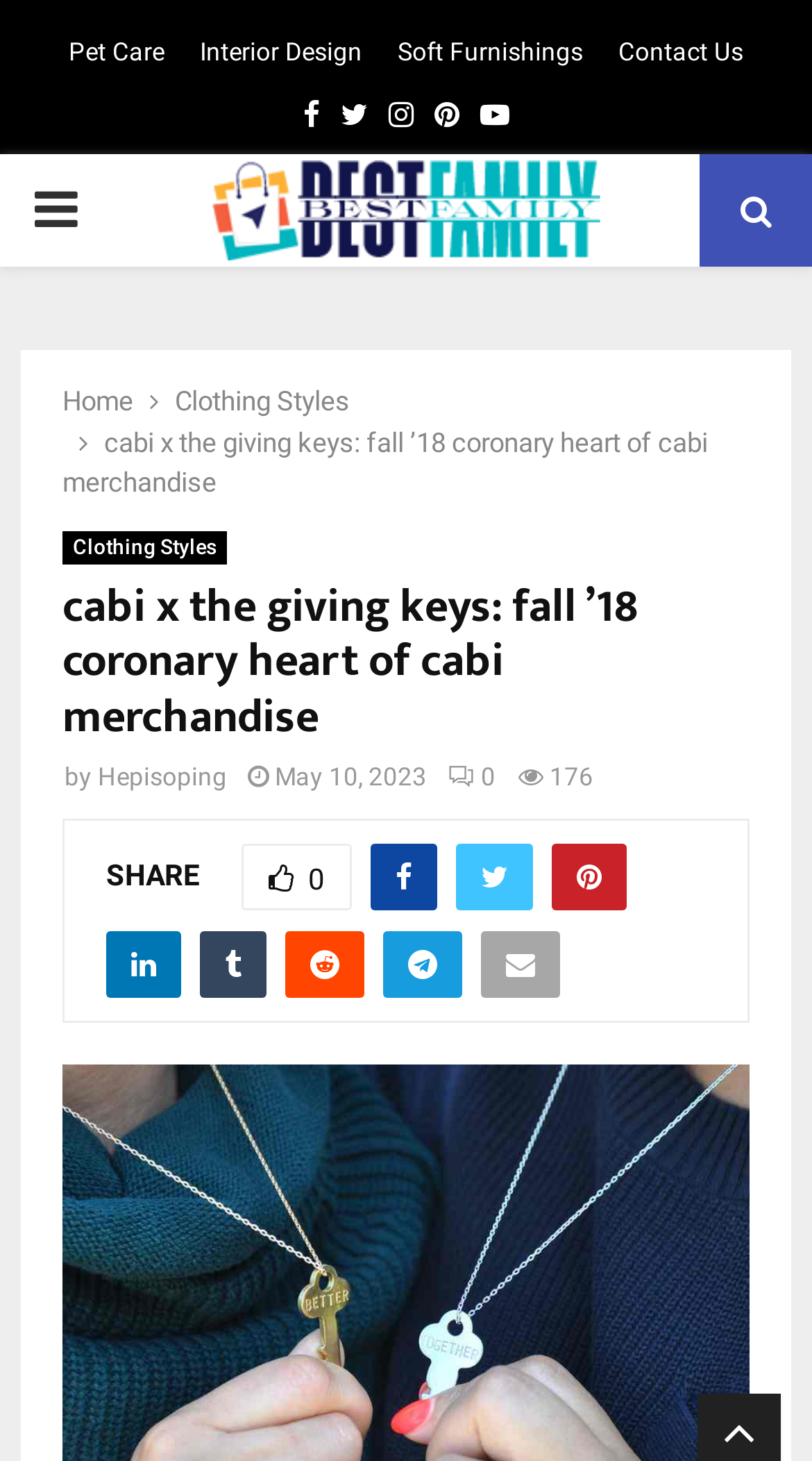Determine the bounding box coordinates for the HTML element described here: "Pinterest".

[0.535, 0.057, 0.565, 0.1]